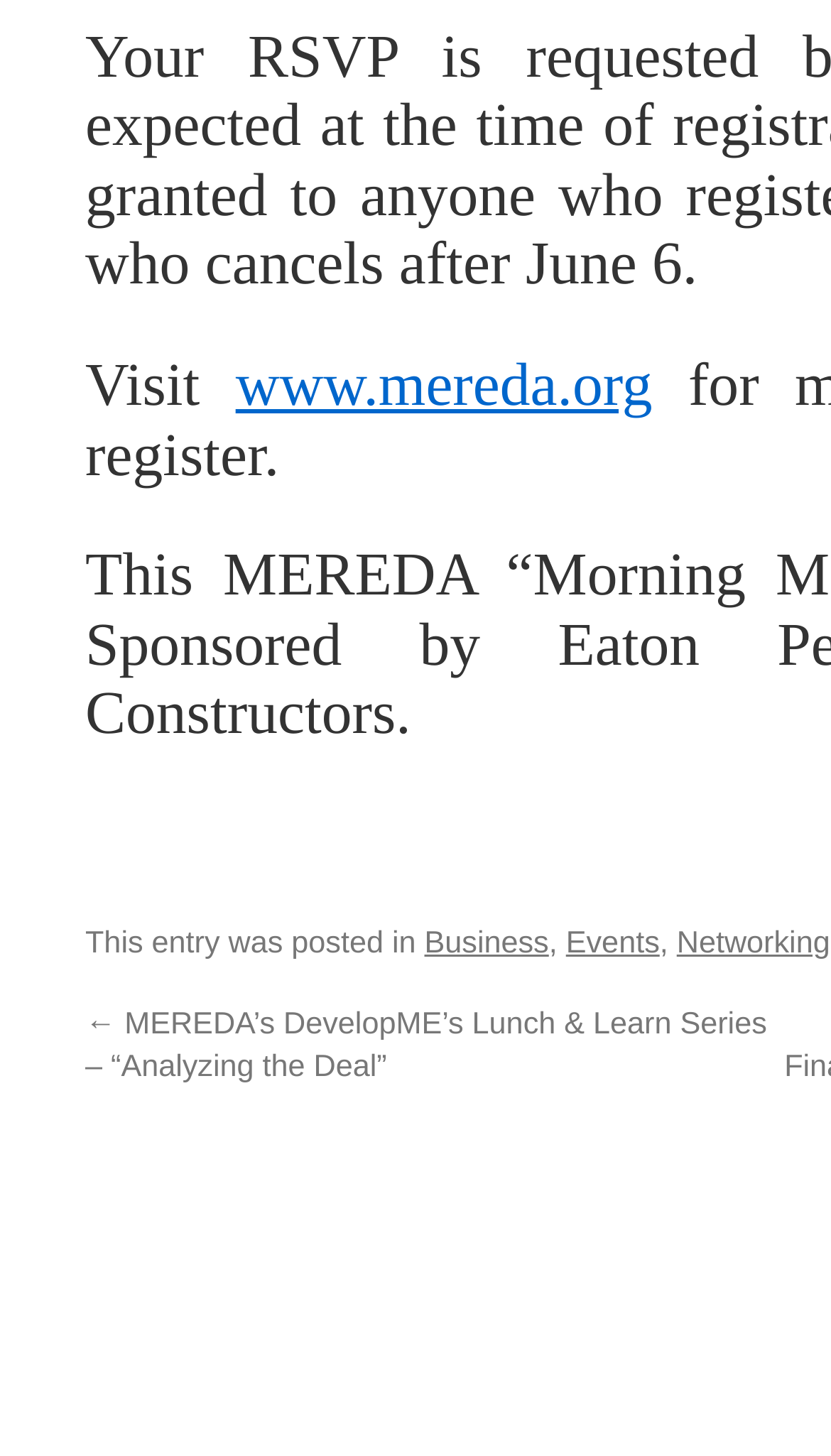Find the bounding box coordinates for the HTML element described in this sentence: "www.mereda.org". Provide the coordinates as four float numbers between 0 and 1, in the format [left, top, right, bottom].

[0.283, 0.299, 0.785, 0.344]